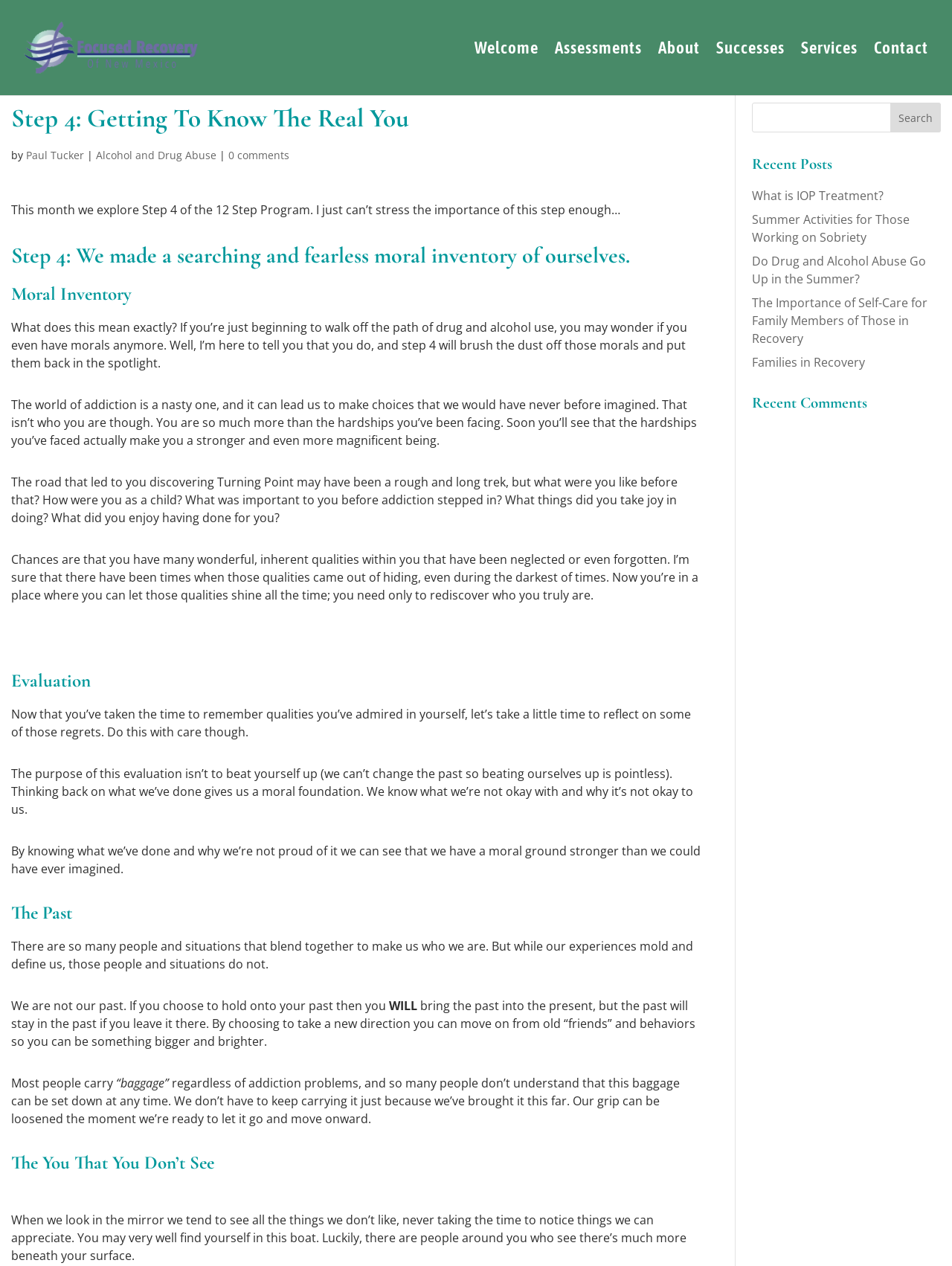What is the purpose of Step 4 in the 12 Step Program?
Based on the screenshot, provide a one-word or short-phrase response.

Moral inventory